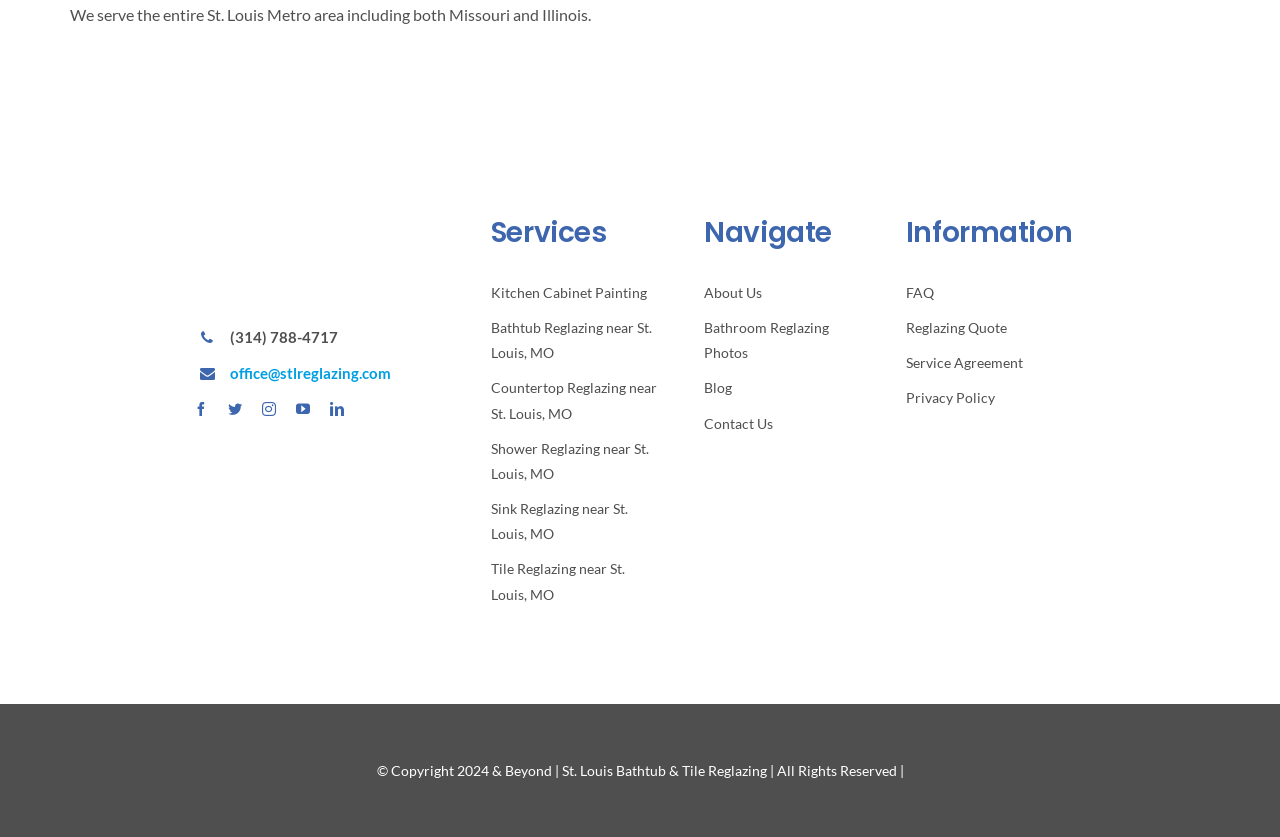What social media platforms is the company on?
Refer to the image and respond with a one-word or short-phrase answer.

Facebook, Twitter, Instagram, YouTube, LinkedIn